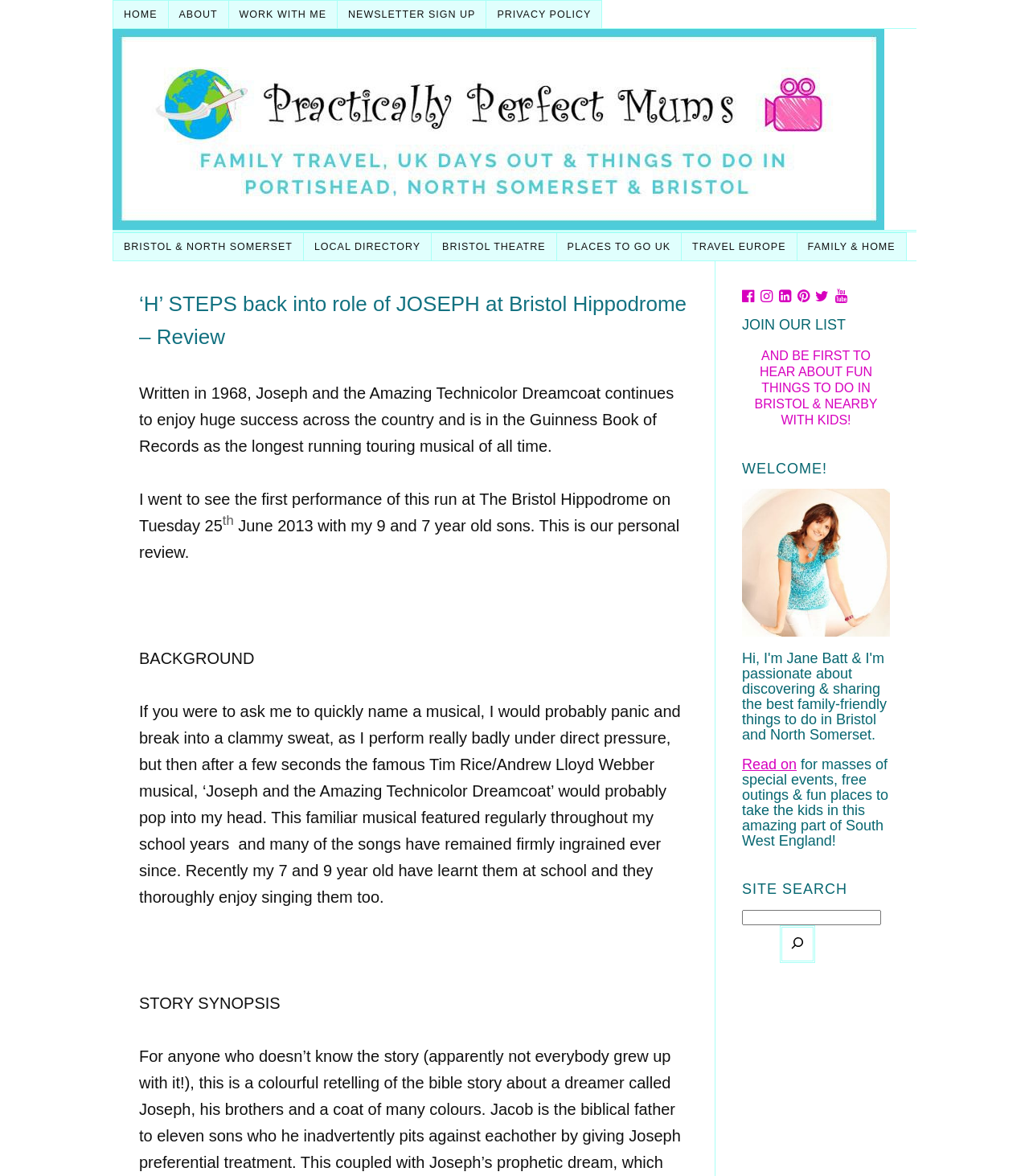Locate the bounding box coordinates of the UI element described by: "Newsletter Sign Up". Provide the coordinates as four float numbers between 0 and 1, formatted as [left, top, right, bottom].

[0.328, 0.0, 0.473, 0.025]